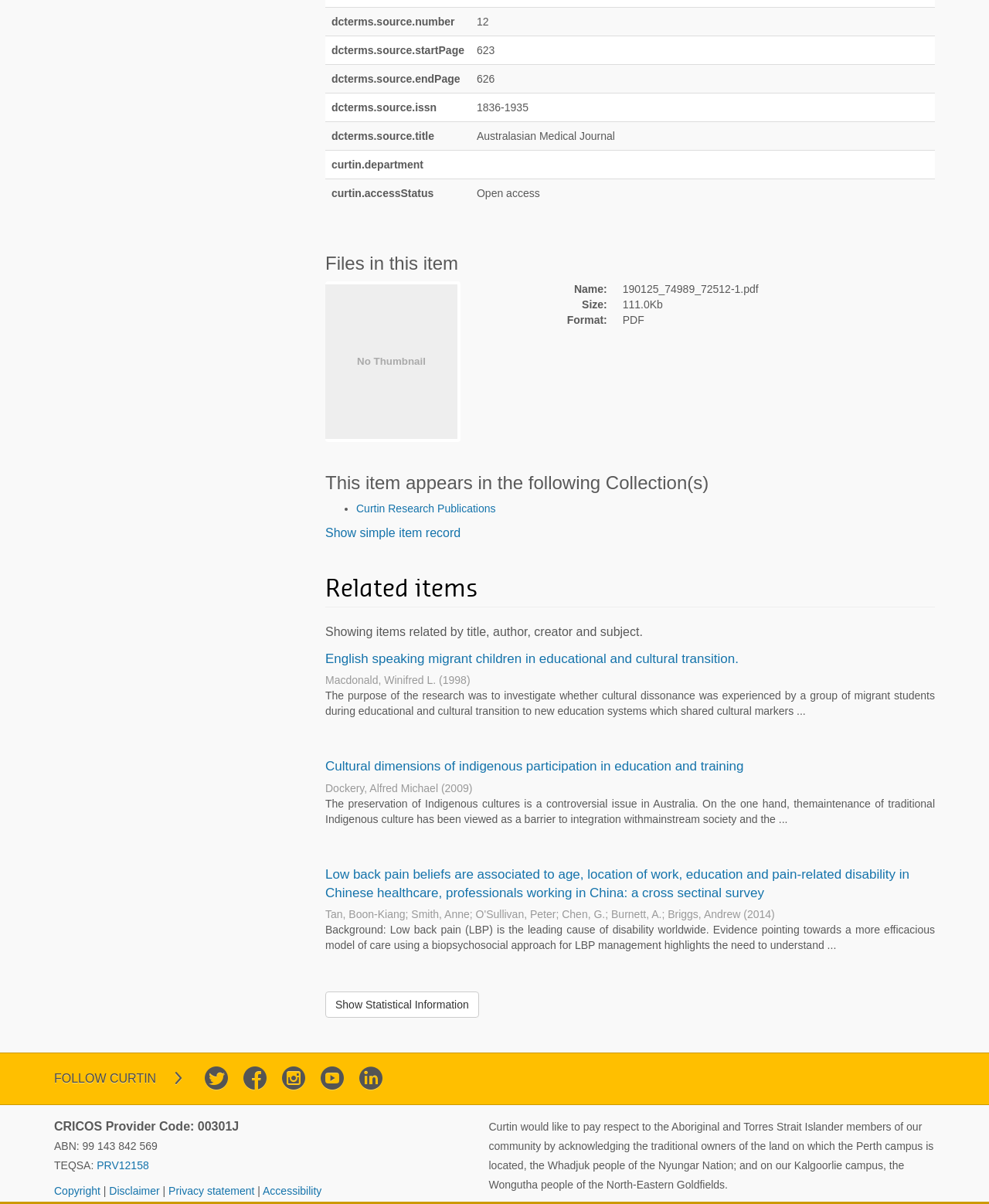What is the size of the file?
Please provide a full and detailed response to the question.

The size of the file can be found in the DescriptionListDetail with the label 'Size:', which contains the text '111.0Kb'.